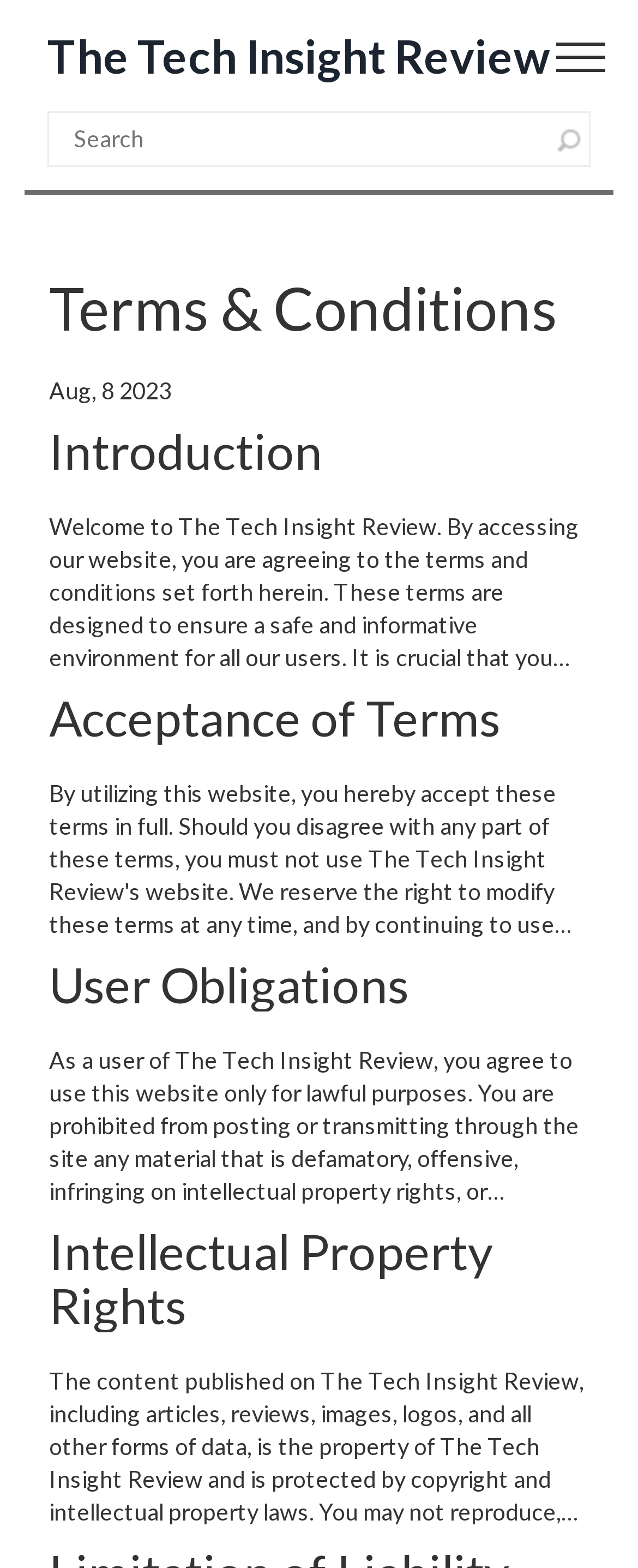Answer the question in a single word or phrase:
What is the user agreeing to by accessing the website?

Terms and Conditions